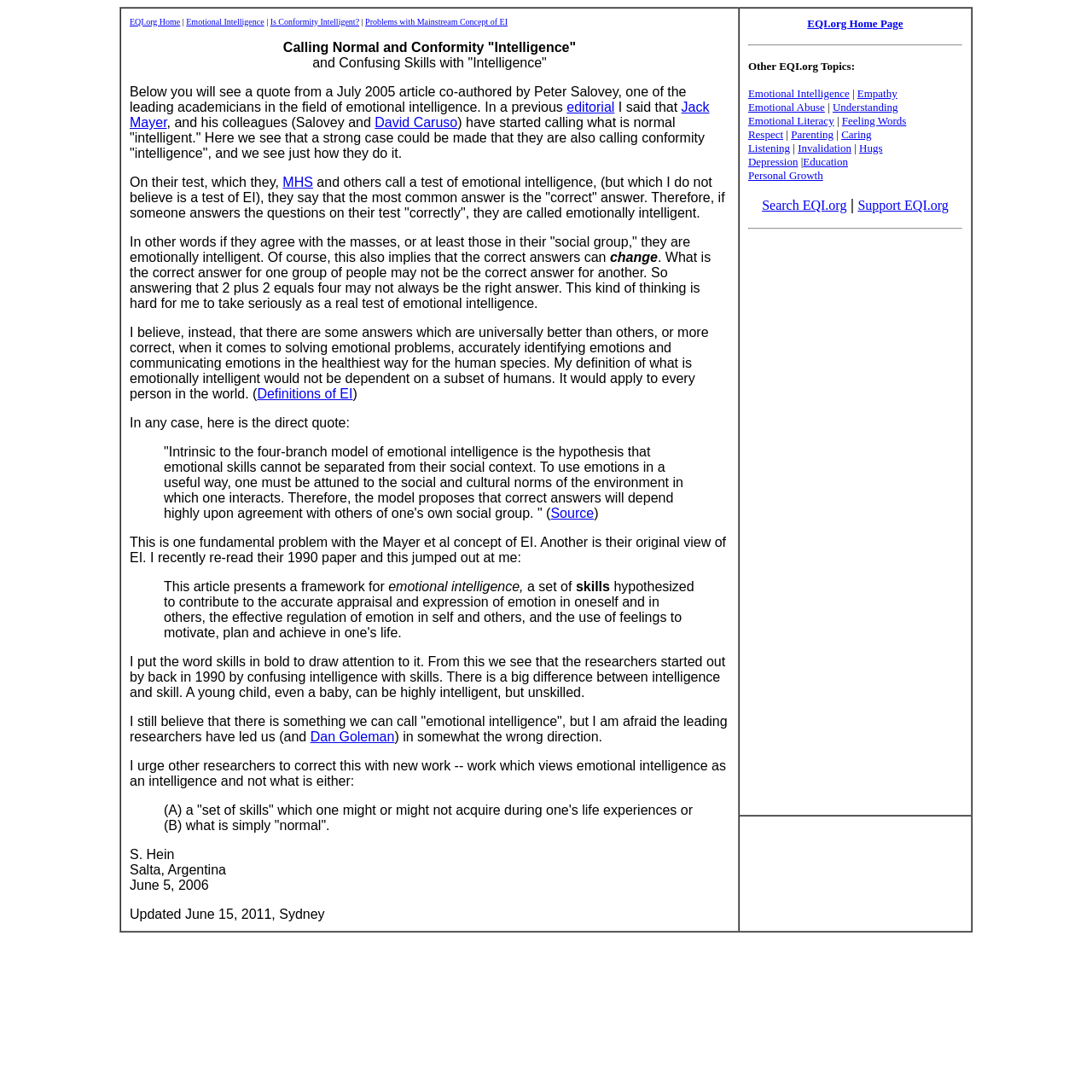Find the bounding box coordinates for the area that should be clicked to accomplish the instruction: "read the quote from a July 2005 article".

[0.15, 0.407, 0.637, 0.477]